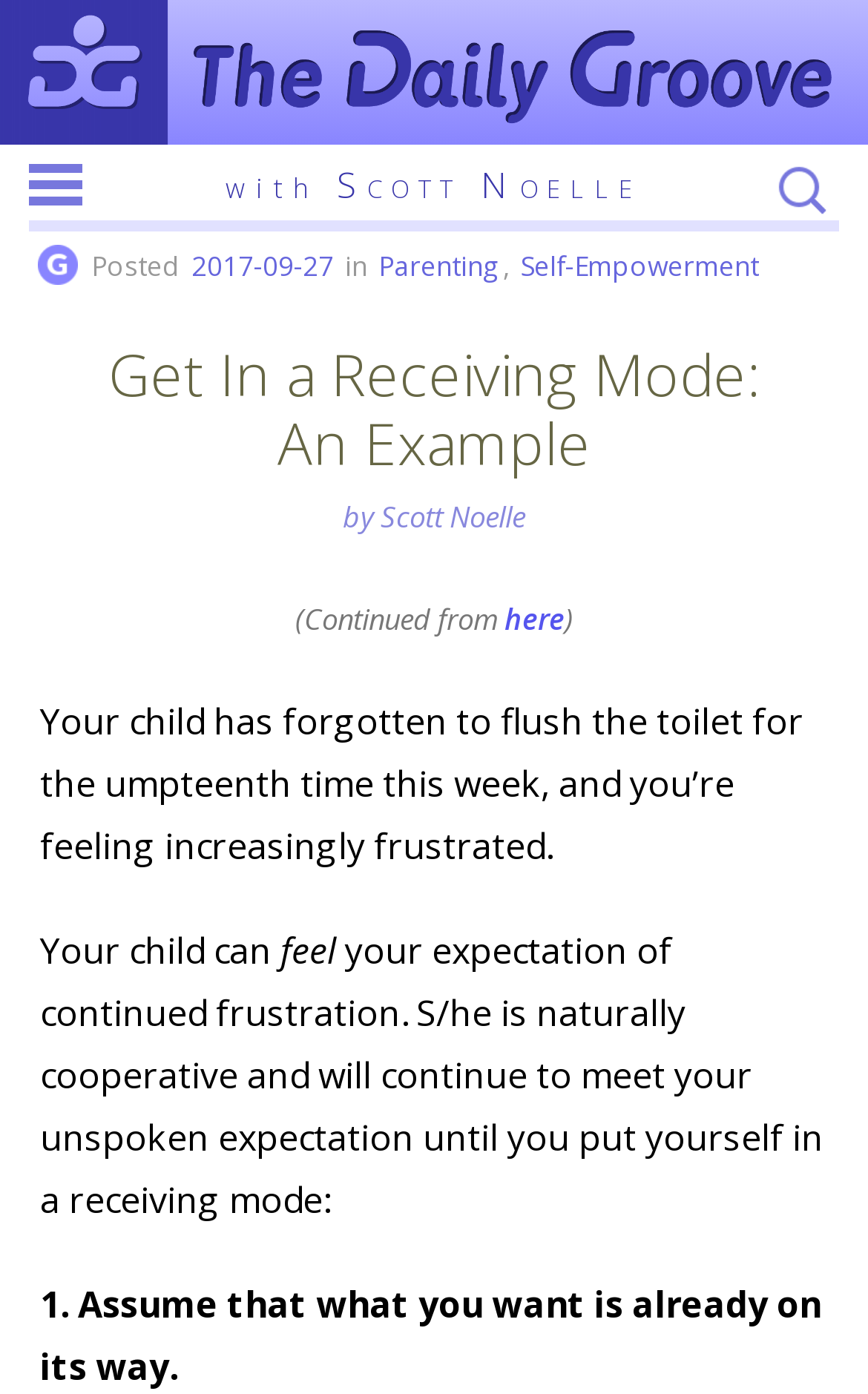What is the child doing in the scenario described?
Answer the question in a detailed and comprehensive manner.

The scenario described in the article mentions that the child has forgotten to flush the toilet for the umpteenth time this week, and the parent is feeling frustrated.